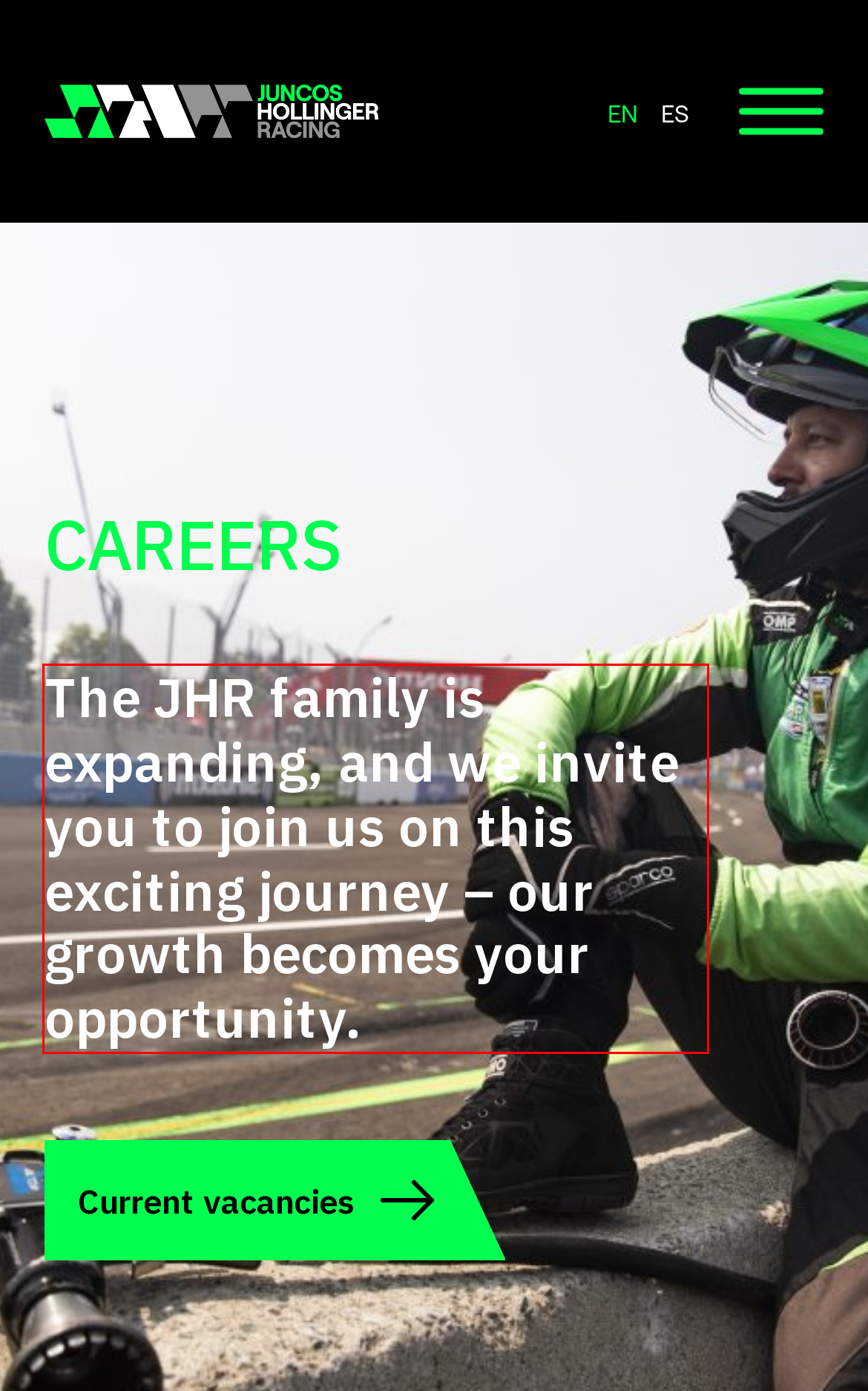There is a screenshot of a webpage with a red bounding box around a UI element. Please use OCR to extract the text within the red bounding box.

The JHR family is expanding, and we invite you to join us on this exciting journey – our growth becomes your opportunity.